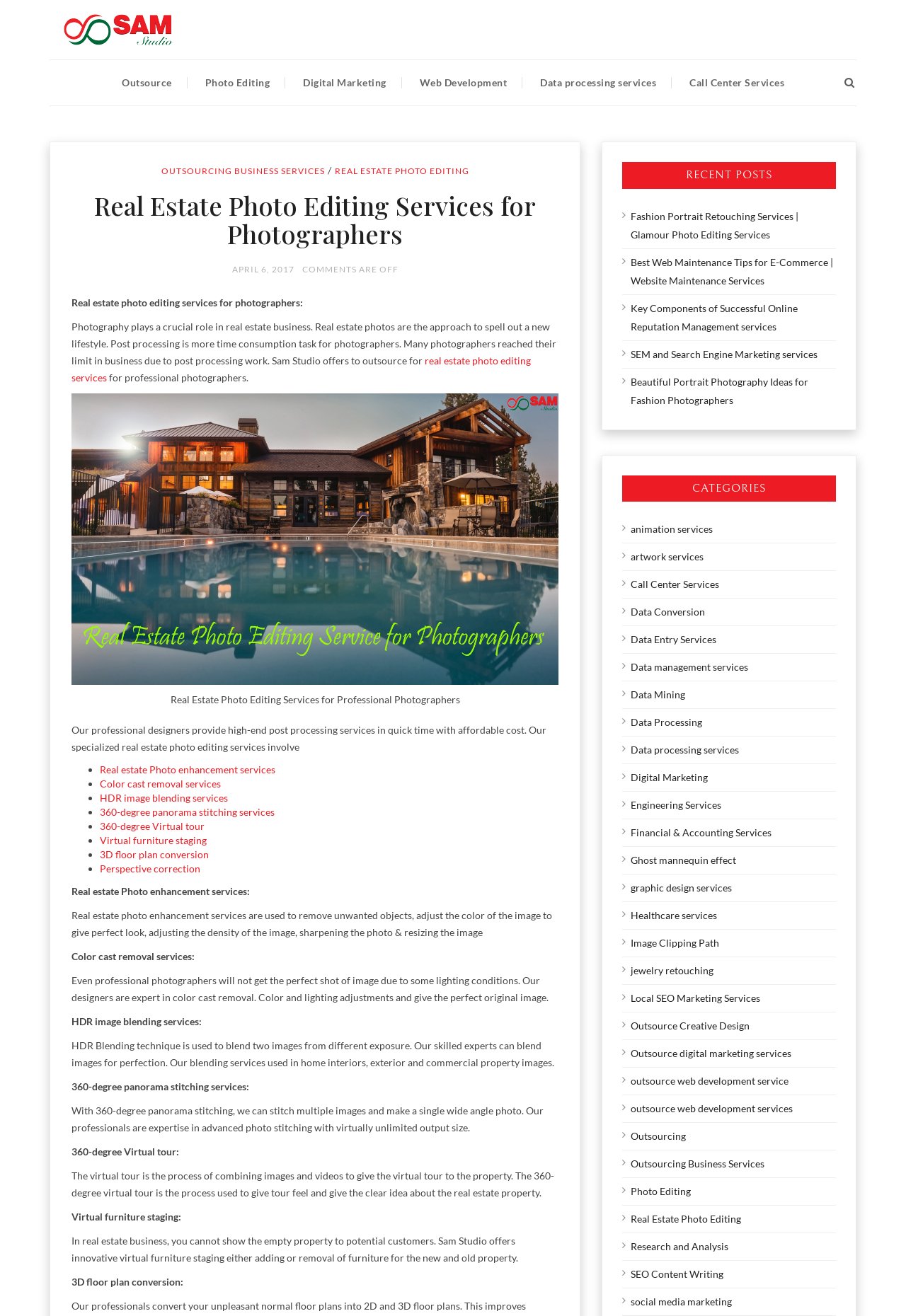Please locate the UI element described by "https://www.fuerd.com" and provide its bounding box coordinates.

None